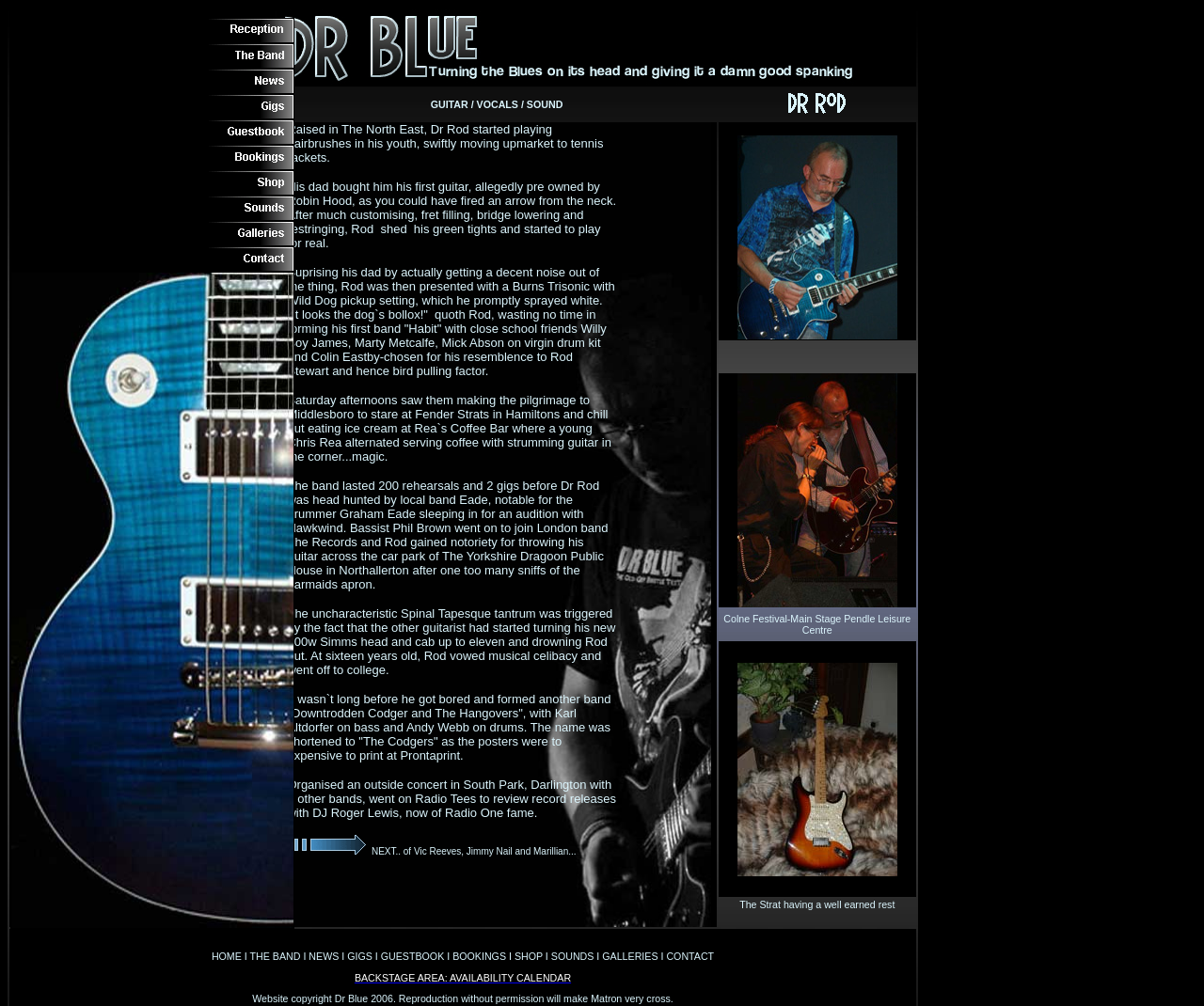Examine the image carefully and respond to the question with a detailed answer: 
What is the name of the festival mentioned in the webpage?

The name of the festival can be found in one of the table rows, where it is written as 'Colne Festival-Main Stage Pendle Leisure Centre'.